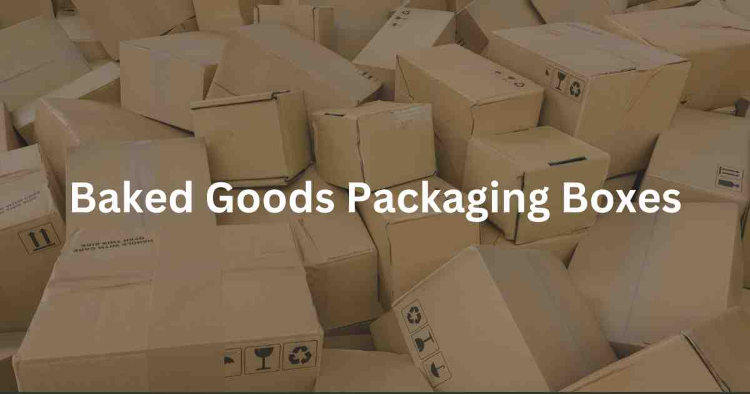Describe the image in great detail, covering all key points.

The image showcases a pile of cardboard boxes that are primarily used for packaging baked goods. The boxes vary in size and orientation, indicating a collection often seen in a bakery or distribution center. In bold white text, the phrase "Baked Goods Packaging Boxes" prominently overlays the image, emphasizing the significance of proper packaging for maintaining the quality and appeal of baked items such as cakes, pastries, and cookies. This visual representation encapsulates the theme of the article, which explores the types of packaging available and the best ways to choose packaging solutions that ensure freshness and aesthetic appeal for bakery products.